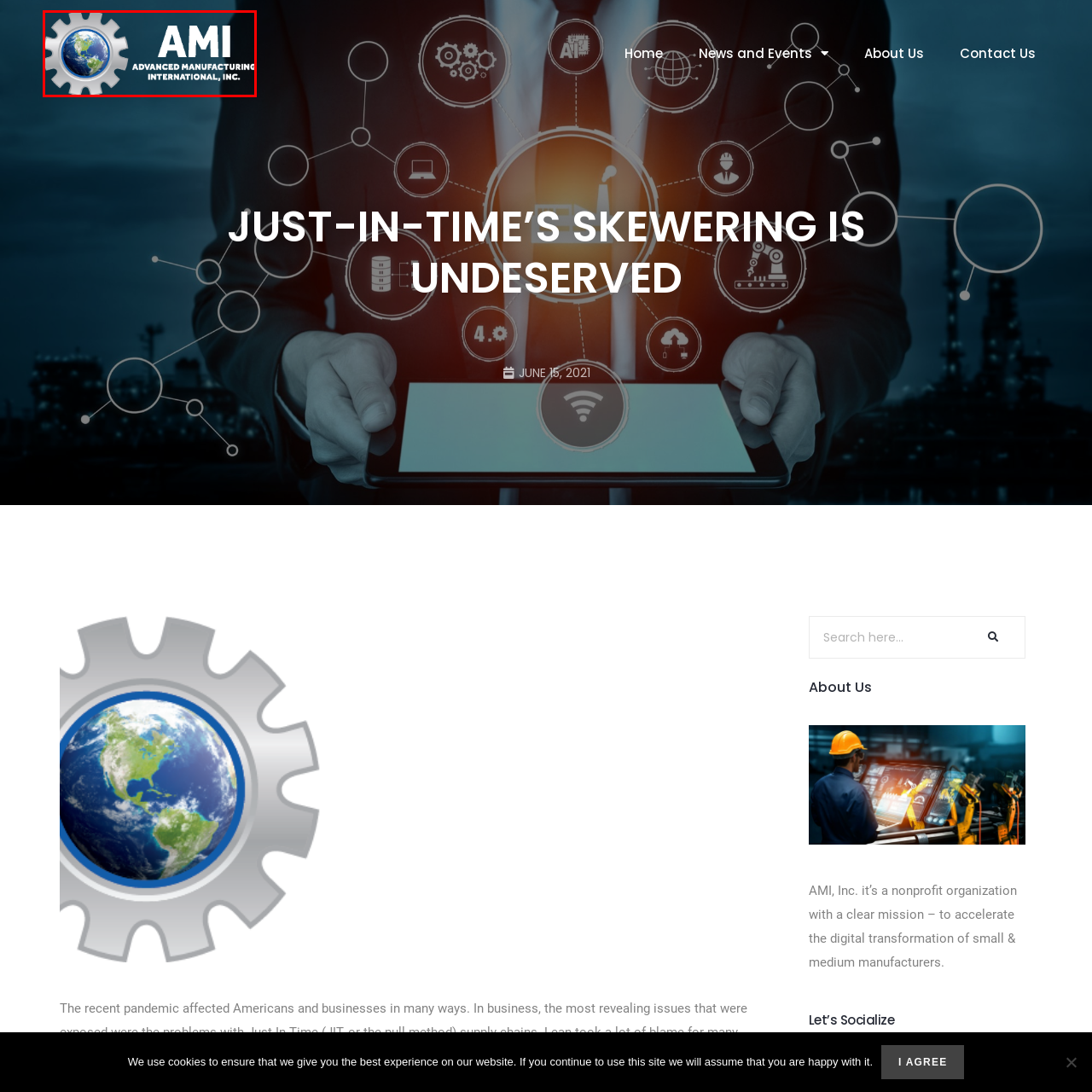What is the shape of the gear motif?
Focus on the content inside the red bounding box and offer a detailed explanation.

The caption describes the gear motif as 'circular', which indicates that it is a circular shape.